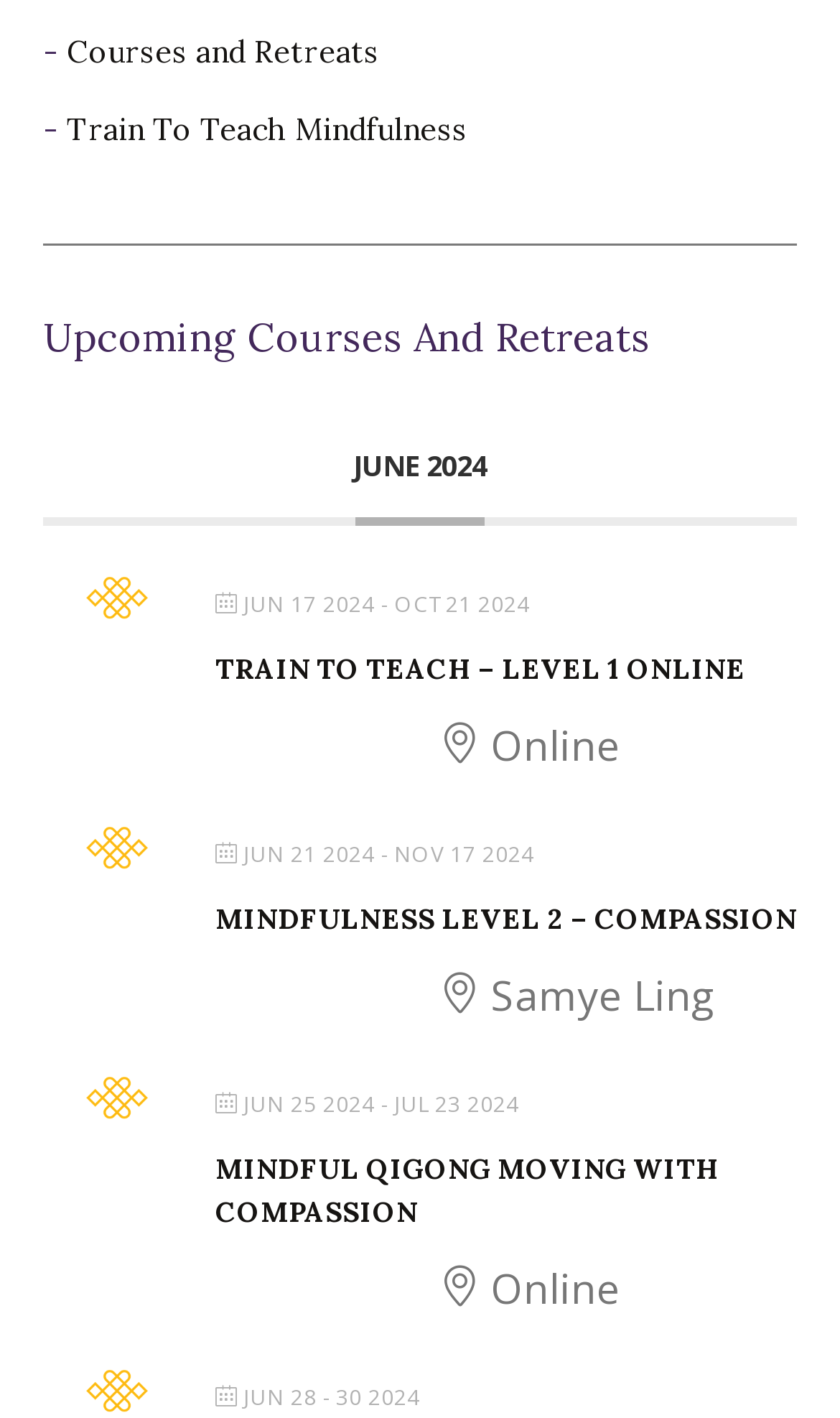What is the title of the first course?
Based on the image, answer the question with a single word or brief phrase.

TRAIN TO TEACH – LEVEL 1 ONLINE